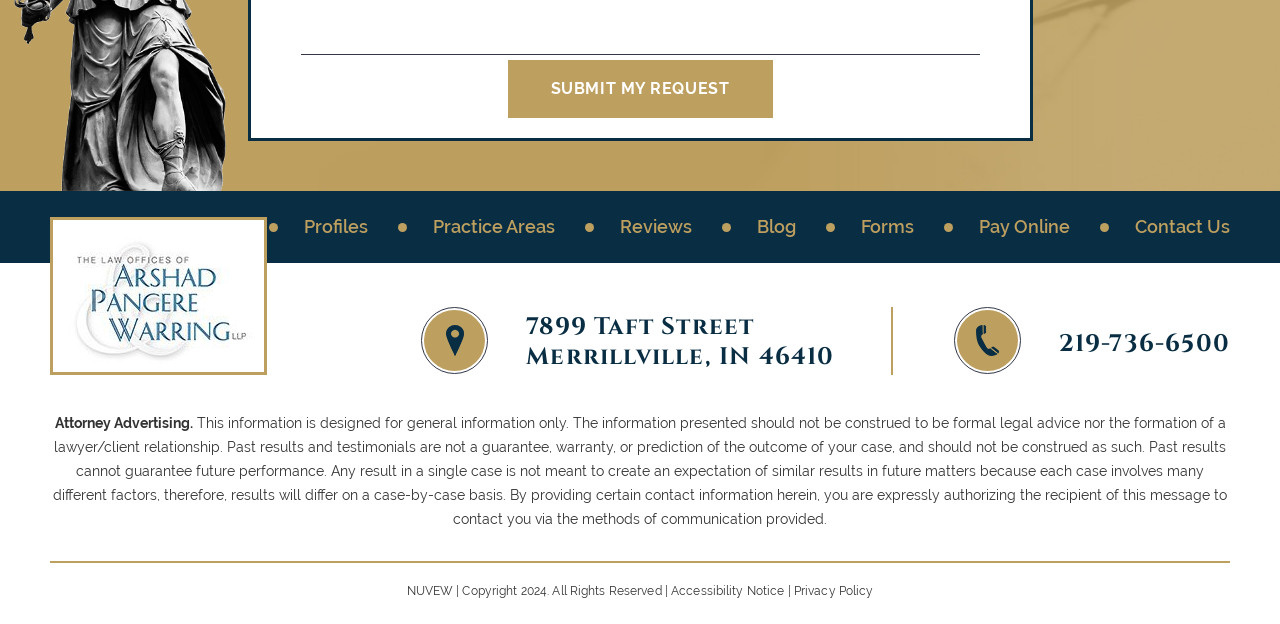For the following element description, predict the bounding box coordinates in the format (top-left x, top-left y, bottom-right x, bottom-right y). All values should be floating point numbers between 0 and 1. Description: Twitter 0 Followers

None